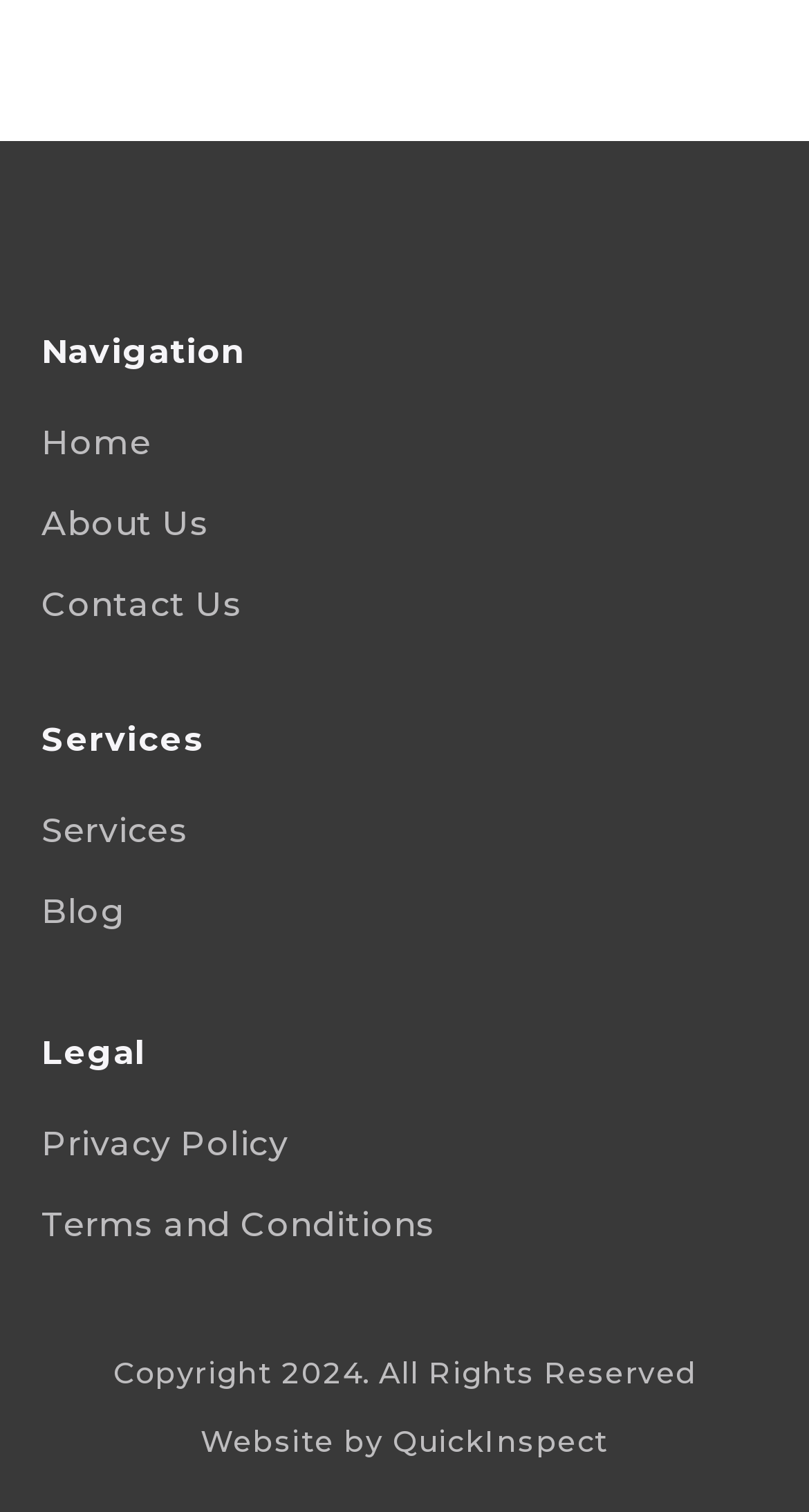How many links are there under 'Legal'?
Using the image as a reference, give an elaborate response to the question.

I counted the number of links under the 'Legal' static text, which are 'Privacy Policy' and 'Terms and Conditions', totaling 2 links.